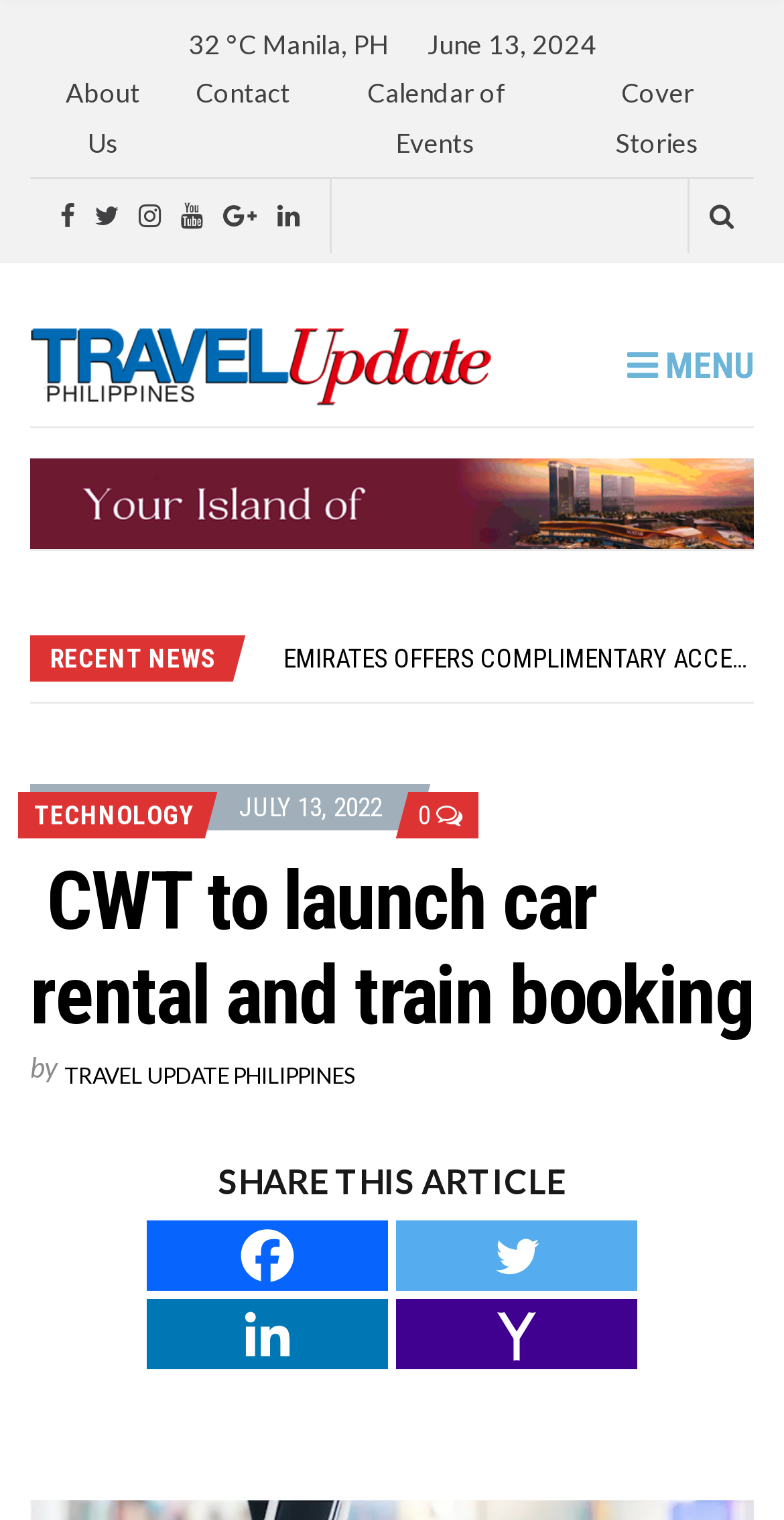Reply to the question with a brief word or phrase: What social media platforms can you share the article on?

Facebook, Twitter, Linkedin, Yahoo Mail